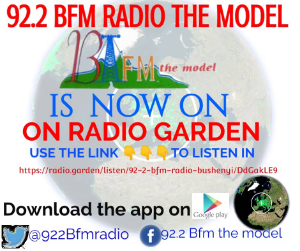Offer a detailed narrative of the scene shown in the image.

The image promotes 92.2 BFM Radio, referred to as "The Model." It highlights their availability on "Radio Garden," inviting listeners to engage through a provided link. The vibrant design features the station's name prominently at the top in bold red letters, emphasizing its current broadcast status with the phrase "IS NOW ON." 

The background includes a subtle graphic representing the Earth, reinforcing the station's global reach. At the bottom, there are social media icons and a call to action for downloading the app, connecting with listeners on various platforms like Twitter and Facebook. The overall layout is eye-catching and informative, aimed at attracting a diverse audience to tune in.